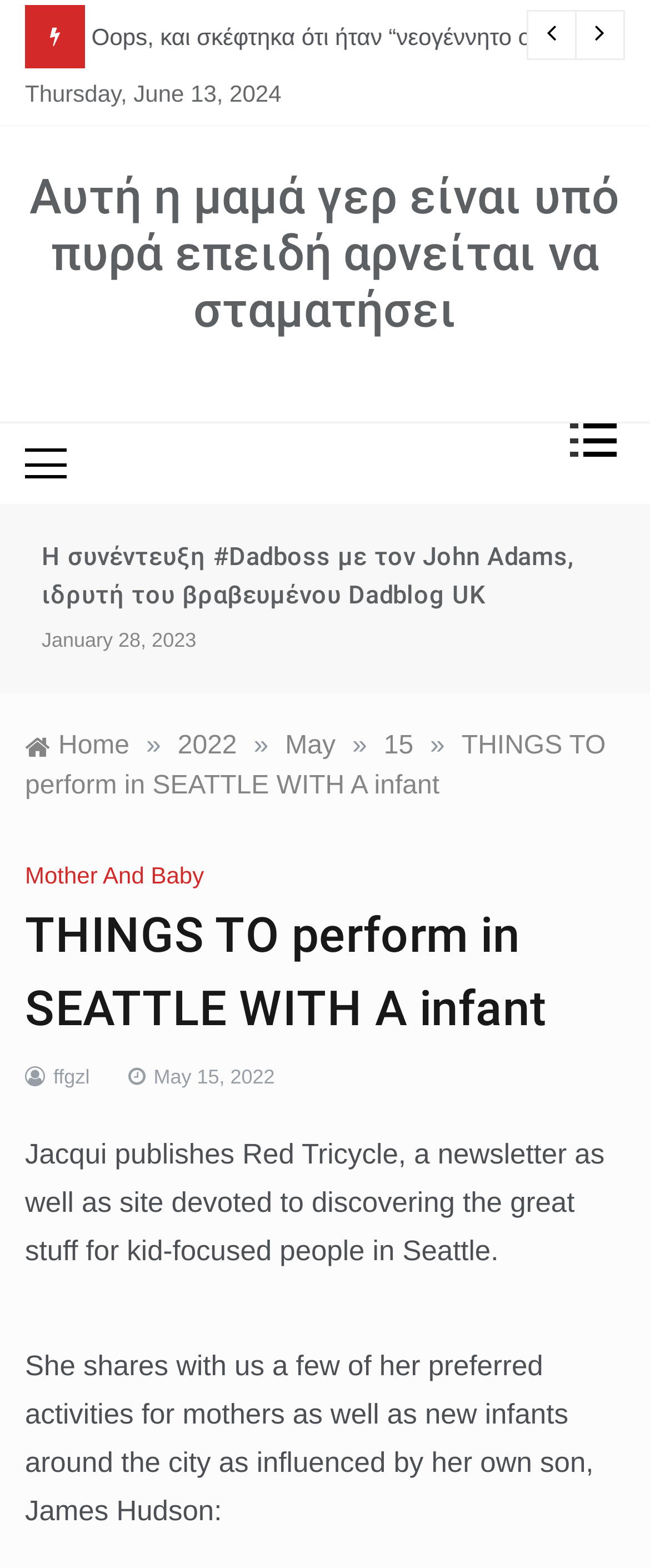Identify the bounding box coordinates of the element to click to follow this instruction: 'Navigate to the home page'. Ensure the coordinates are four float values between 0 and 1, provided as [left, top, right, bottom].

[0.038, 0.467, 0.199, 0.485]